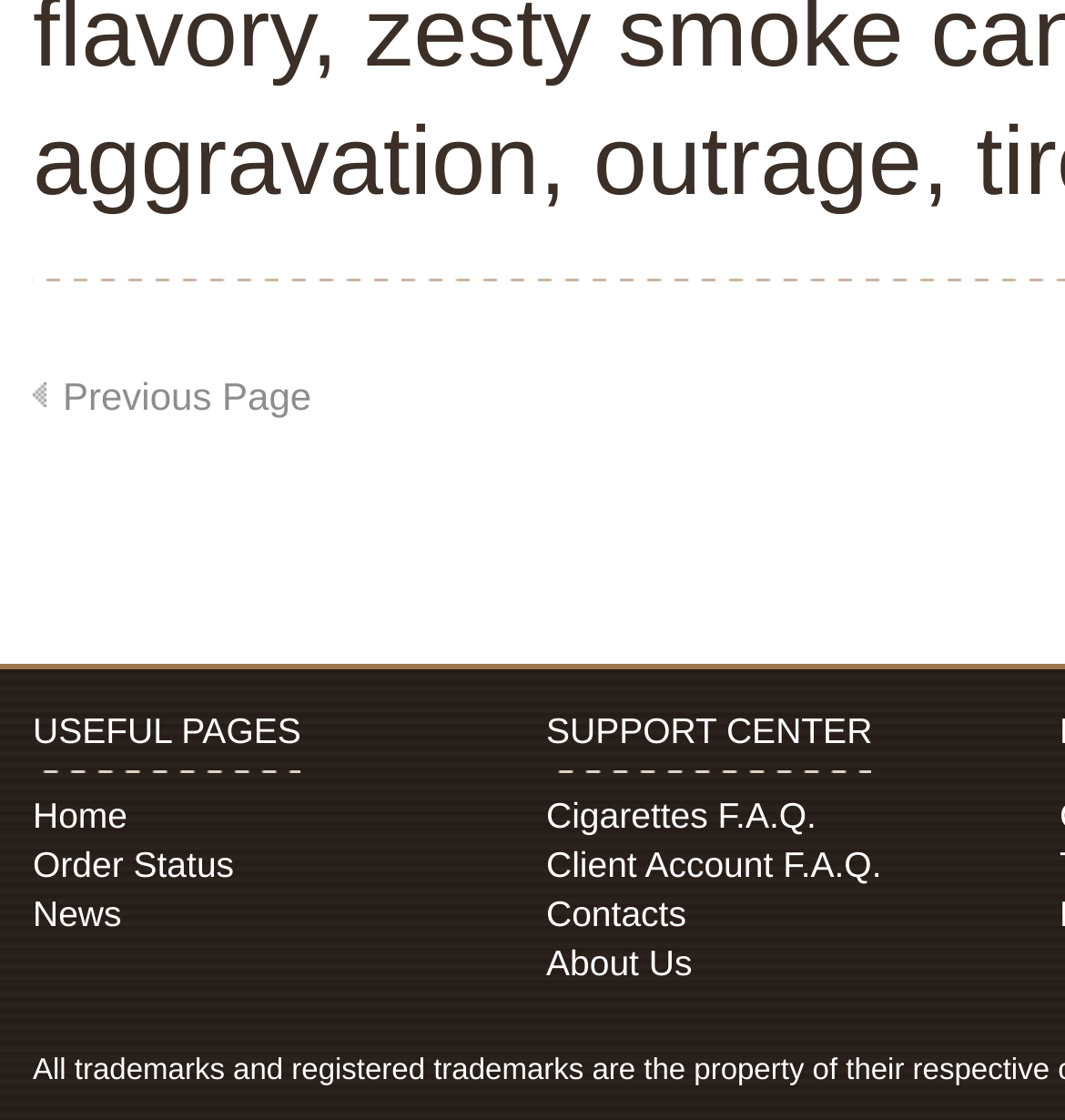Locate the bounding box coordinates of the area to click to fulfill this instruction: "go to home". The bounding box should be presented as four float numbers between 0 and 1, in the order [left, top, right, bottom].

[0.031, 0.71, 0.12, 0.747]